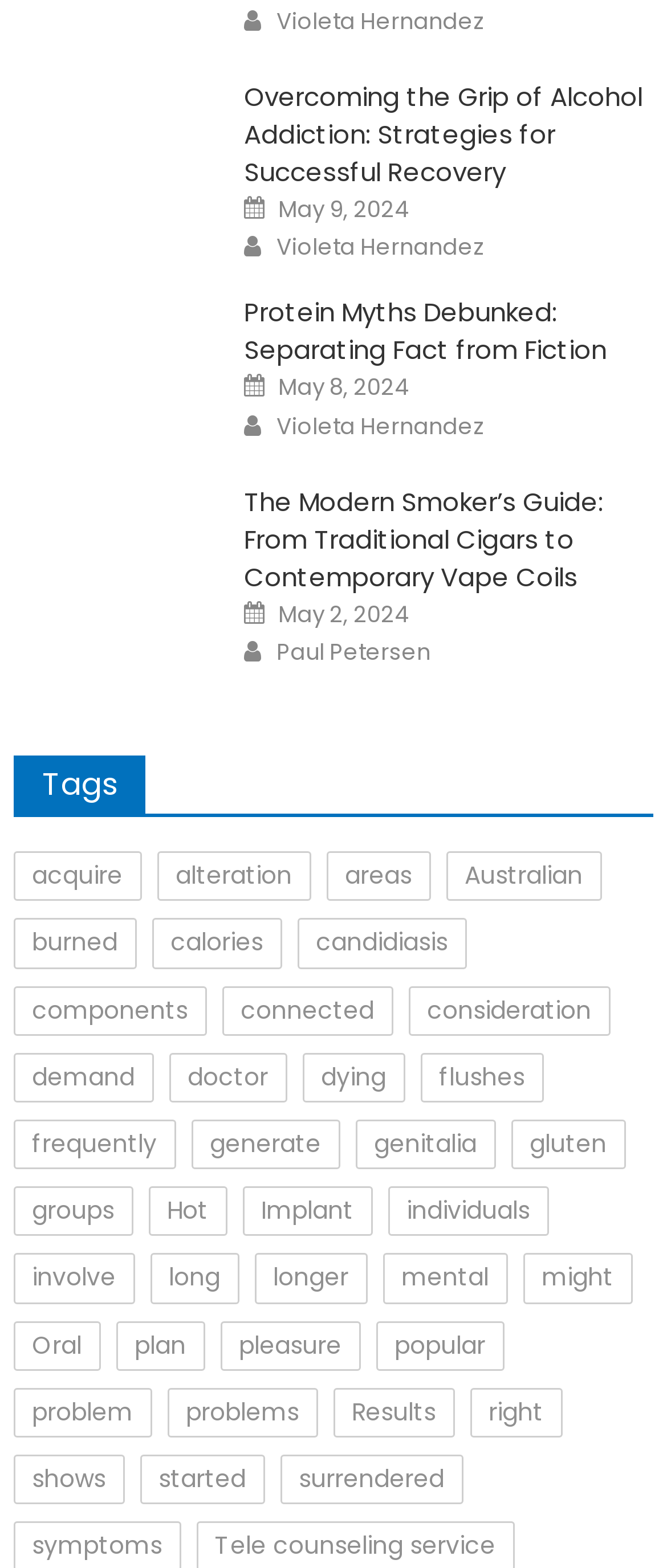Use a single word or phrase to respond to the question:
Who is the author of the first article?

Violeta Hernandez